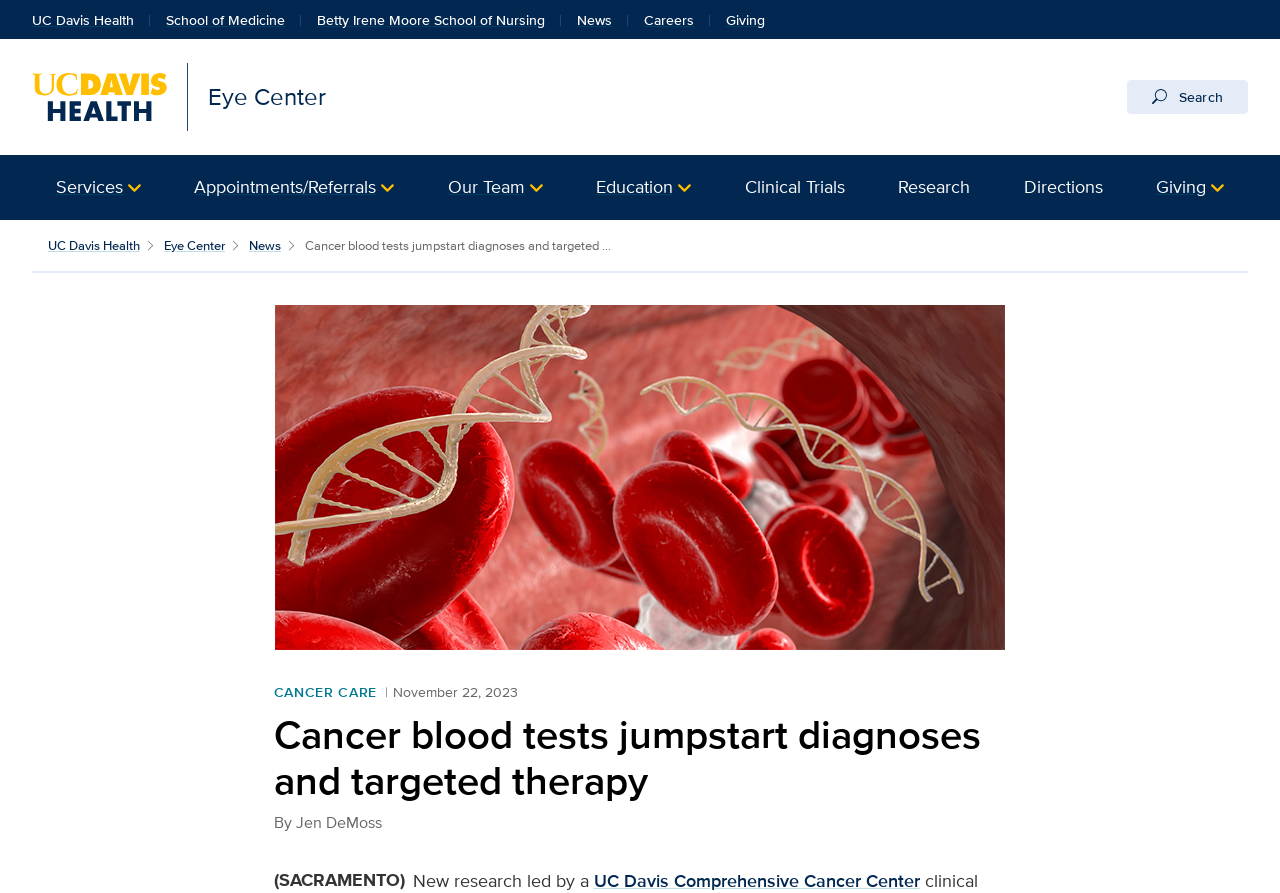Locate the coordinates of the bounding box for the clickable region that fulfills this instruction: "Search".

[0.88, 0.089, 0.975, 0.128]